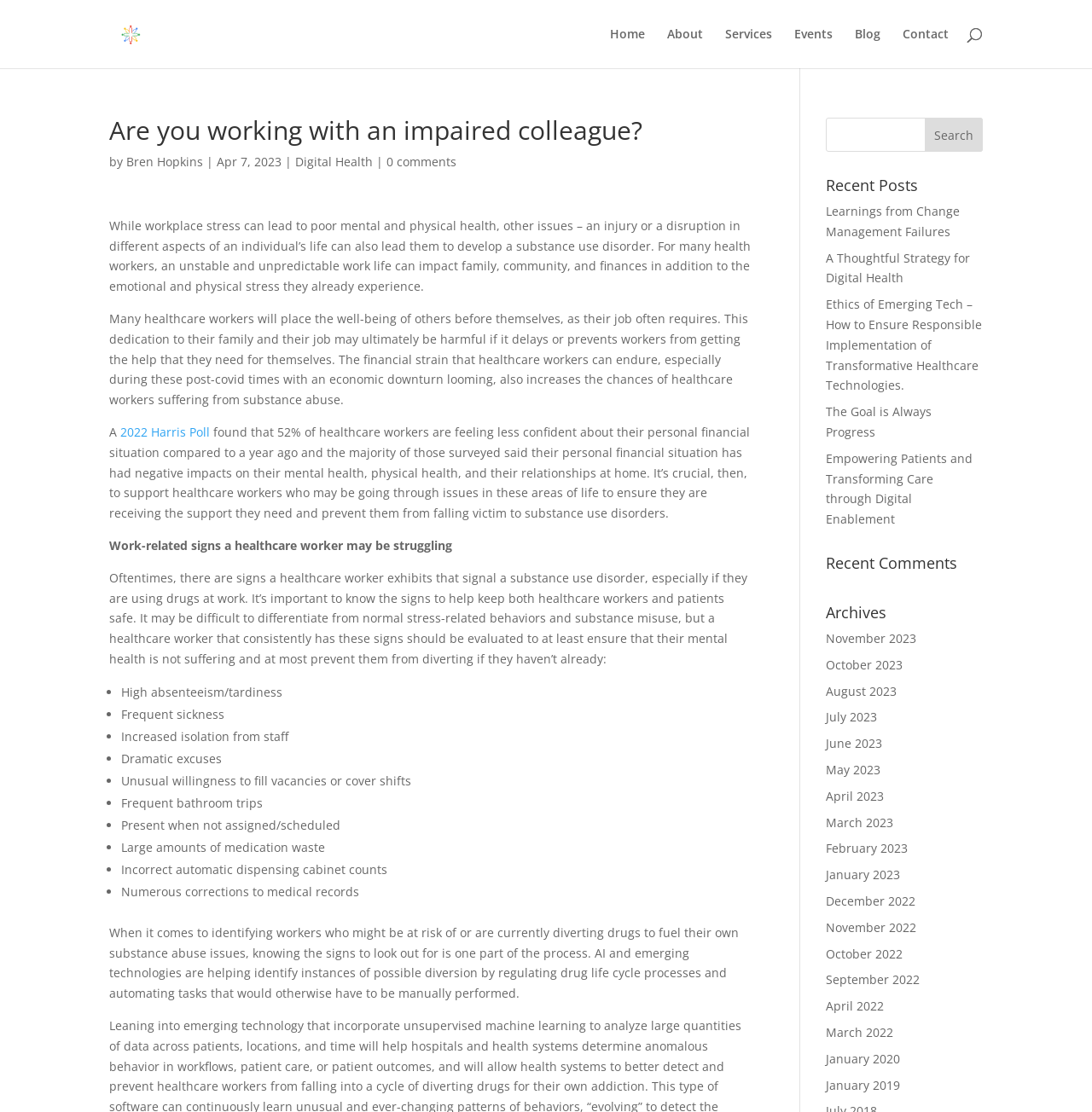Describe the entire webpage, focusing on both content and design.

The webpage is about healthcare disruptors, specifically focusing on the topic of impaired colleagues in the healthcare industry. At the top of the page, there is a logo and a navigation menu with links to "Home", "About", "Services", "Events", "Blog", and "Contact". Below the navigation menu, there is a search bar.

The main content of the page is an article titled "Are you working with an impaired colleague?" written by Bren Hopkins on April 7, 2023. The article discusses the importance of supporting healthcare workers who may be struggling with substance use disorders due to various factors such as workplace stress, injury, or disruption in their personal life. It highlights the financial strain that healthcare workers can endure, especially during economic downturns, and how this can increase the chances of substance abuse.

The article also mentions a 2022 Harris Poll that found 52% of healthcare workers are feeling less confident about their personal financial situation compared to a year ago, and how this can negatively impact their mental health, physical health, and relationships at home.

Further down the page, there is a section titled "Work-related signs a healthcare worker may be struggling" that lists several signs that may indicate a healthcare worker is struggling with substance use disorder, such as high absenteeism, frequent sickness, increased isolation from staff, and dramatic excuses.

On the right-hand side of the page, there is a sidebar with several sections, including "Recent Posts", "Recent Comments", and "Archives". The "Recent Posts" section lists several article titles, including "Learnings from Change Management Failures", "A Thoughtful Strategy for Digital Health", and "Empowering Patients and Transforming Care through Digital Enablement". The "Archives" section lists links to articles from various months and years, ranging from November 2023 to January 2019.